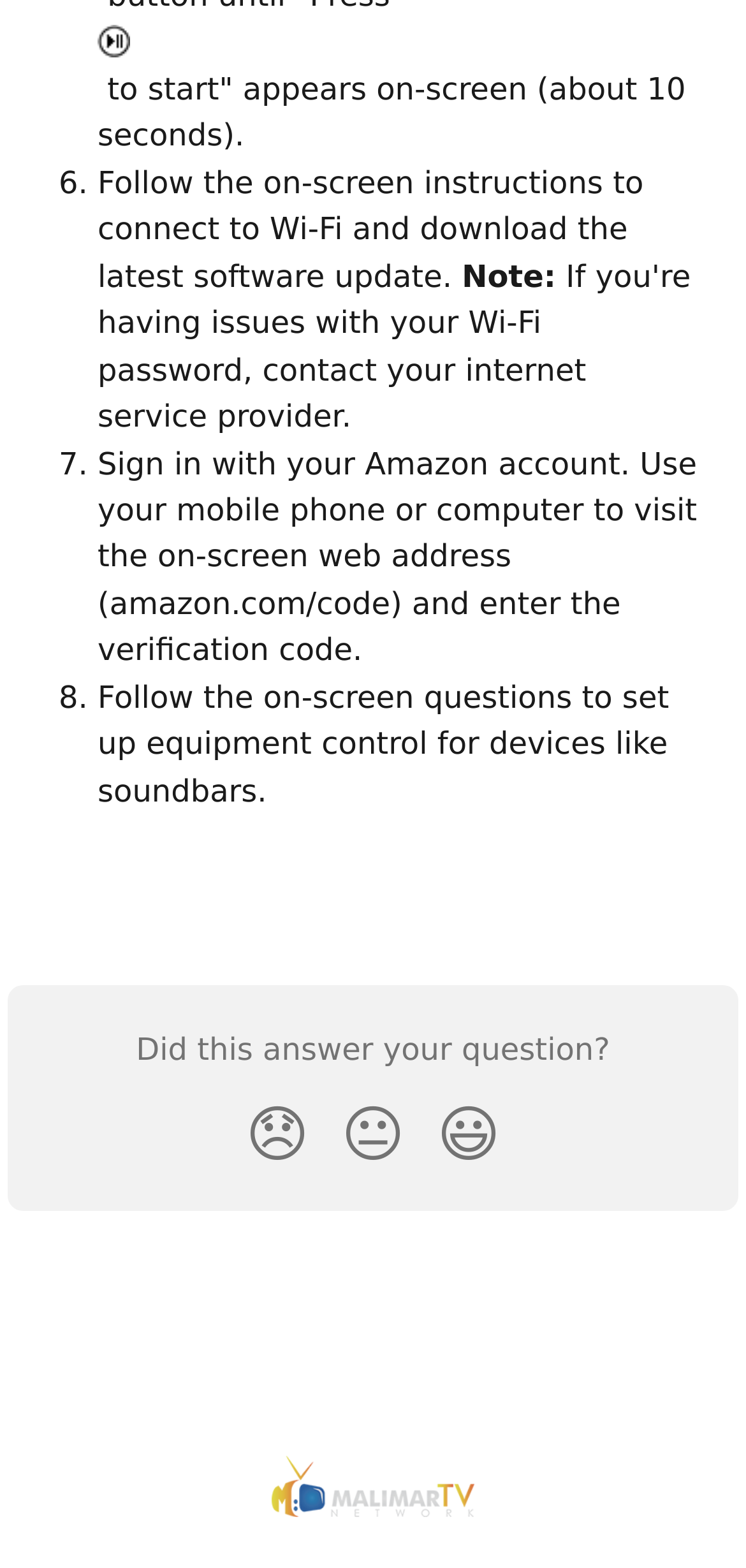What are the three reaction buttons?
Please respond to the question with a detailed and thorough explanation.

The three reaction buttons are Disappointed, Neutral, and Smiley, which are represented by the emojis 😞, 😐, and 😃, respectively.